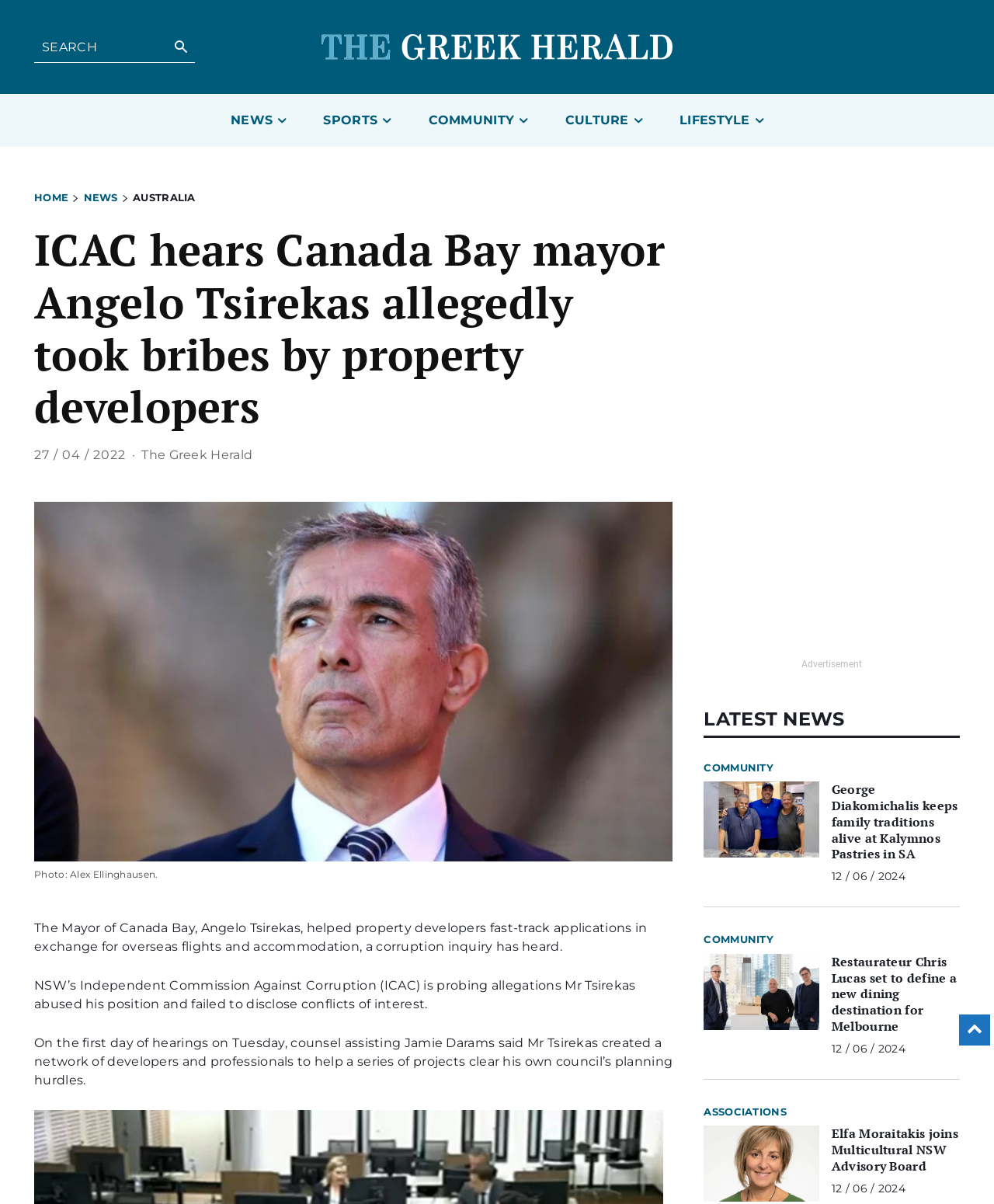Create an elaborate caption that covers all aspects of the webpage.

This webpage appears to be a news article from The Greek Herald, with a focus on a corruption inquiry involving the Mayor of Canada Bay, Angelo Tsirekas. 

At the top of the page, there is a search bar with a magnifying glass icon, accompanied by a "SEARCH" label. Below this, there are several navigation links, including "NEWS", "SPORTS", "COMMUNITY", "CULTURE", and "LIFESTYLE". 

The main article is headed by a title, "ICAC hears Canada Bay mayor Angelo Tsirekas allegedly took bribes by property developers", which is followed by a timestamp, "27/04/2022". The article itself is divided into several paragraphs, describing the allegations against the mayor and the investigation by the Independent Commission Against Corruption (ICAC).

To the right of the article, there is a figure with an image, accompanied by a caption, "Photo: Alex Ellinghausen". Below this, there is an advertisement iframe.

Further down the page, there is a section labeled "LATEST NEWS", which features several links to other news articles, including "George Diakomichalis keeps family traditions alive at Kalymnos Pastries in SA", "Restaurateur Chris Lucas set to define a new dining destination for Melbourne", and "Elfa Moraitakis joins Multicultural NSW Advisory Board". Each of these links is accompanied by a timestamp, indicating the date of publication.